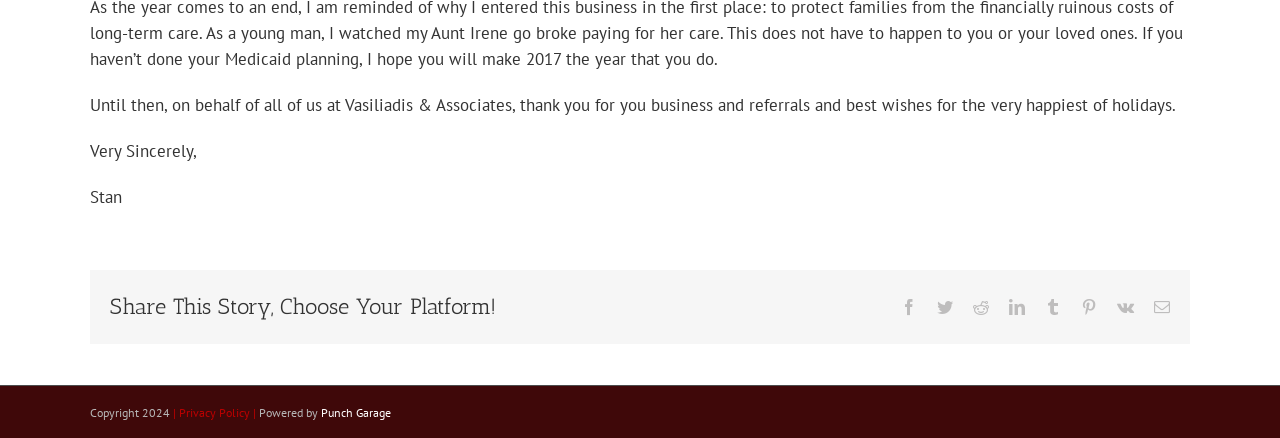Using the information shown in the image, answer the question with as much detail as possible: Who powered the website?

The website is powered by Punch Garage, as indicated by the link 'Punch Garage' with bounding box coordinates [0.251, 0.924, 0.305, 0.958].